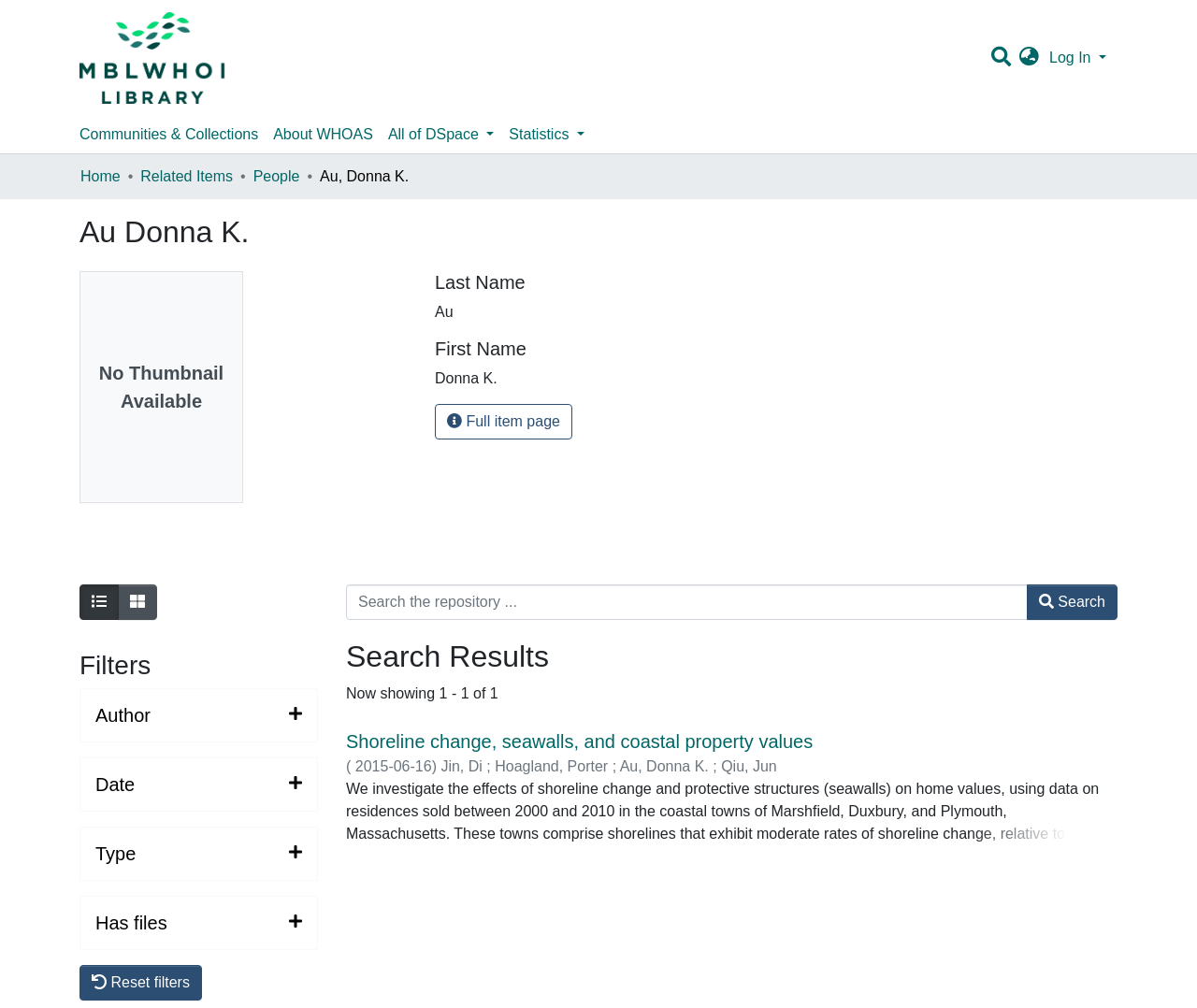Find the bounding box coordinates for the area that should be clicked to accomplish the instruction: "Reset filters".

[0.066, 0.958, 0.169, 0.993]